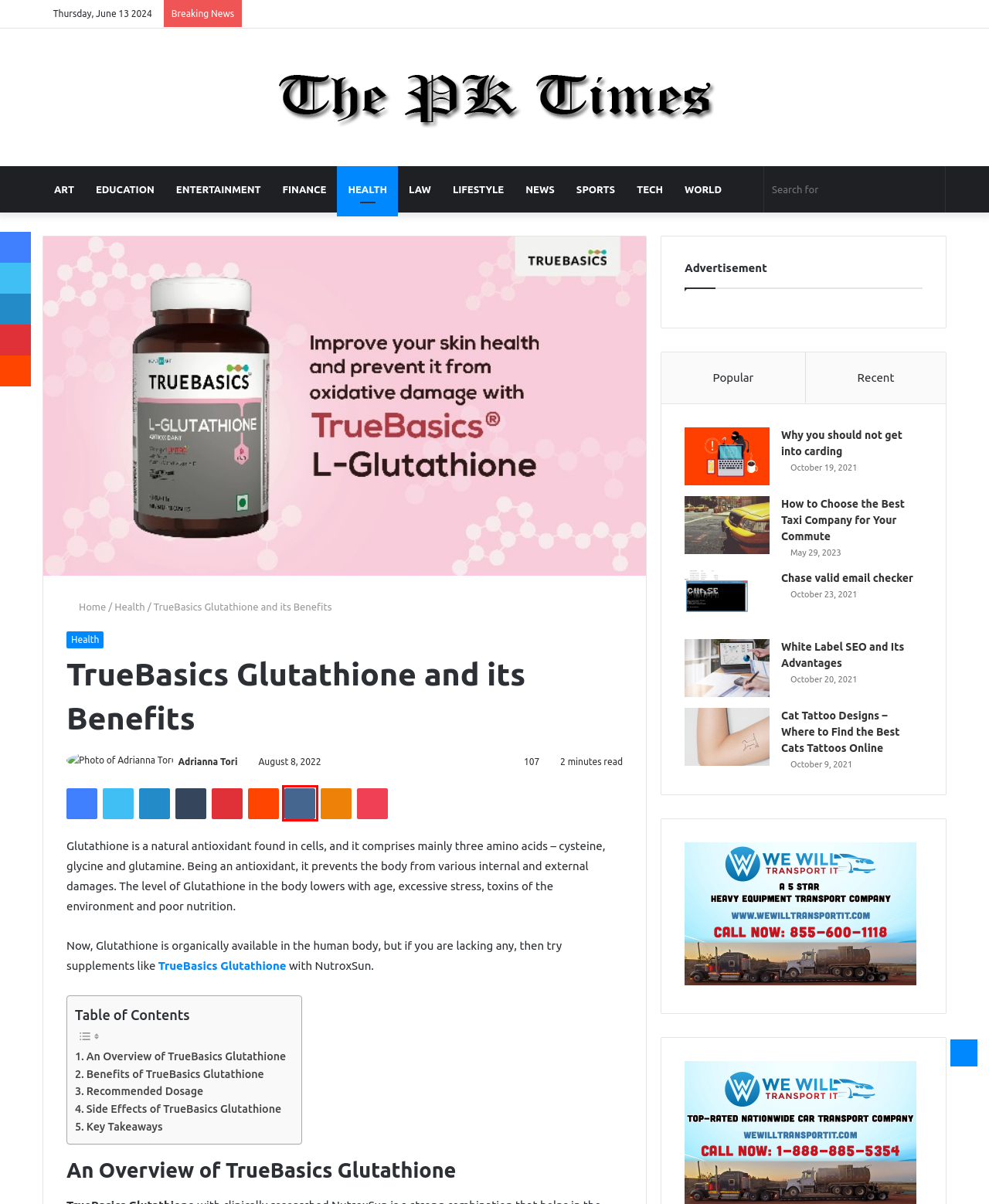Consider the screenshot of a webpage with a red bounding box around an element. Select the webpage description that best corresponds to the new page after clicking the element inside the red bounding box. Here are the candidates:
A. Education Archives - The PK Times
B. News Archives - The PK Times
C. Know about Where to Find the Best Cat Tattoo designs Online
D. How to Choose the Best Taxi Company for Your Commute - The PK Times
E. Entertainment Archives - The PK Times
F. Tech Archives - The PK Times
G. Why you should not get into carding - The PK Times
H. VK | 登录

H